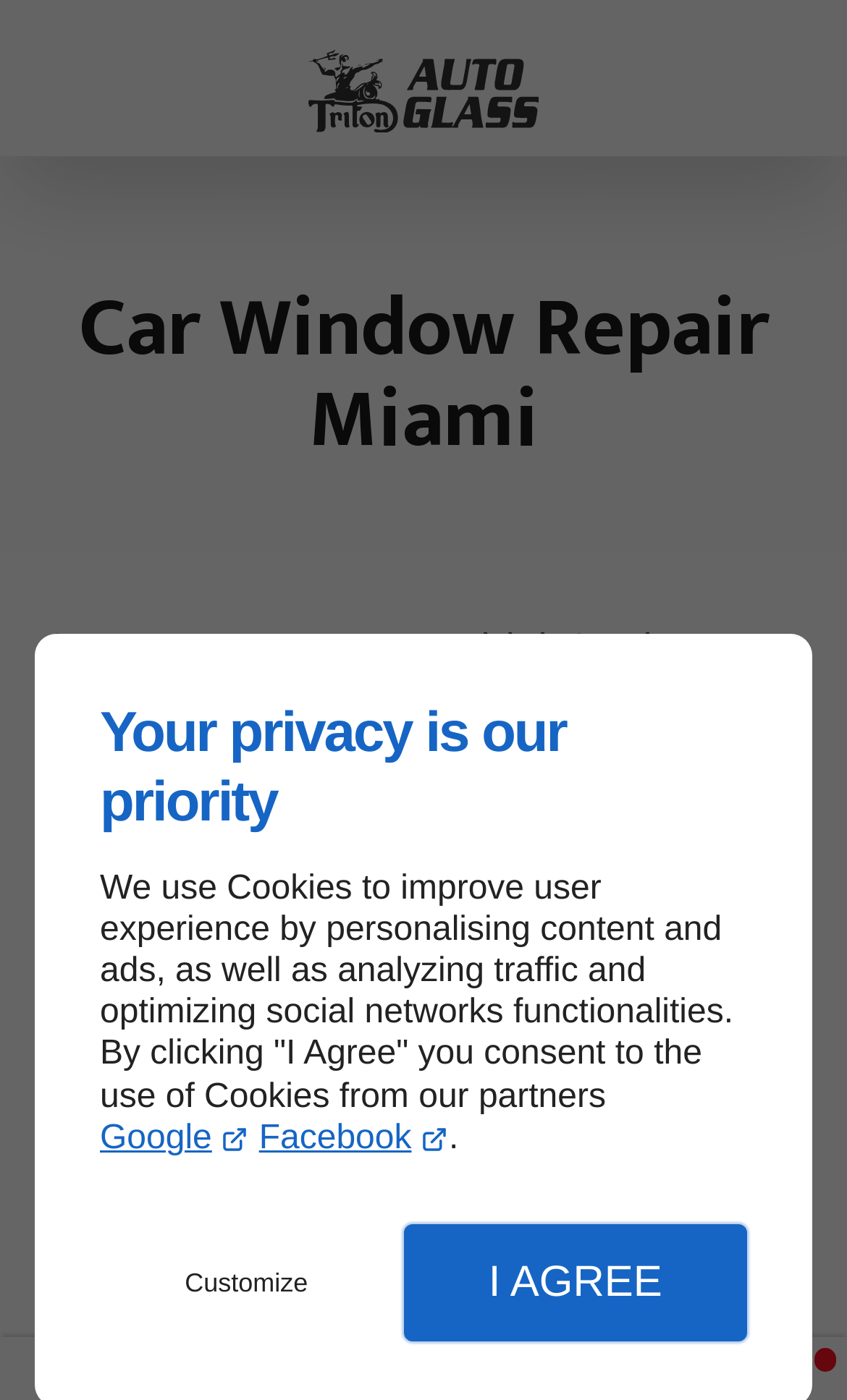Create an elaborate caption that covers all aspects of the webpage.

The webpage is about car window repair in Miami, specifically promoting Triton Auto Glass as a go-to solution. At the top, there is a logo of Triton Auto Glass, accompanied by a link to the company's website. Below the logo, there is a heading that reads "Car Window Repair Miami". 

On the top-right corner, there is a section with links to social media platforms, including Google and Facebook, along with a button to customize cookie settings and another button to agree to the use of cookies. 

The main content of the webpage starts with a brief introduction to Triton Auto Glass, stating that they specialize in car window repair and deliver exceptional results directly to customers' locations. This text is divided into three paragraphs, with the company name "Triton Auto Glass" highlighted in the second paragraph. 

Further down, there is a heading that asks "Why Choose Triton Auto Glass?", followed by a brief sentence starting with "At". 

On the bottom-right corner, there are two static texts, one with contact details and useful information, and another with the label "Settings".